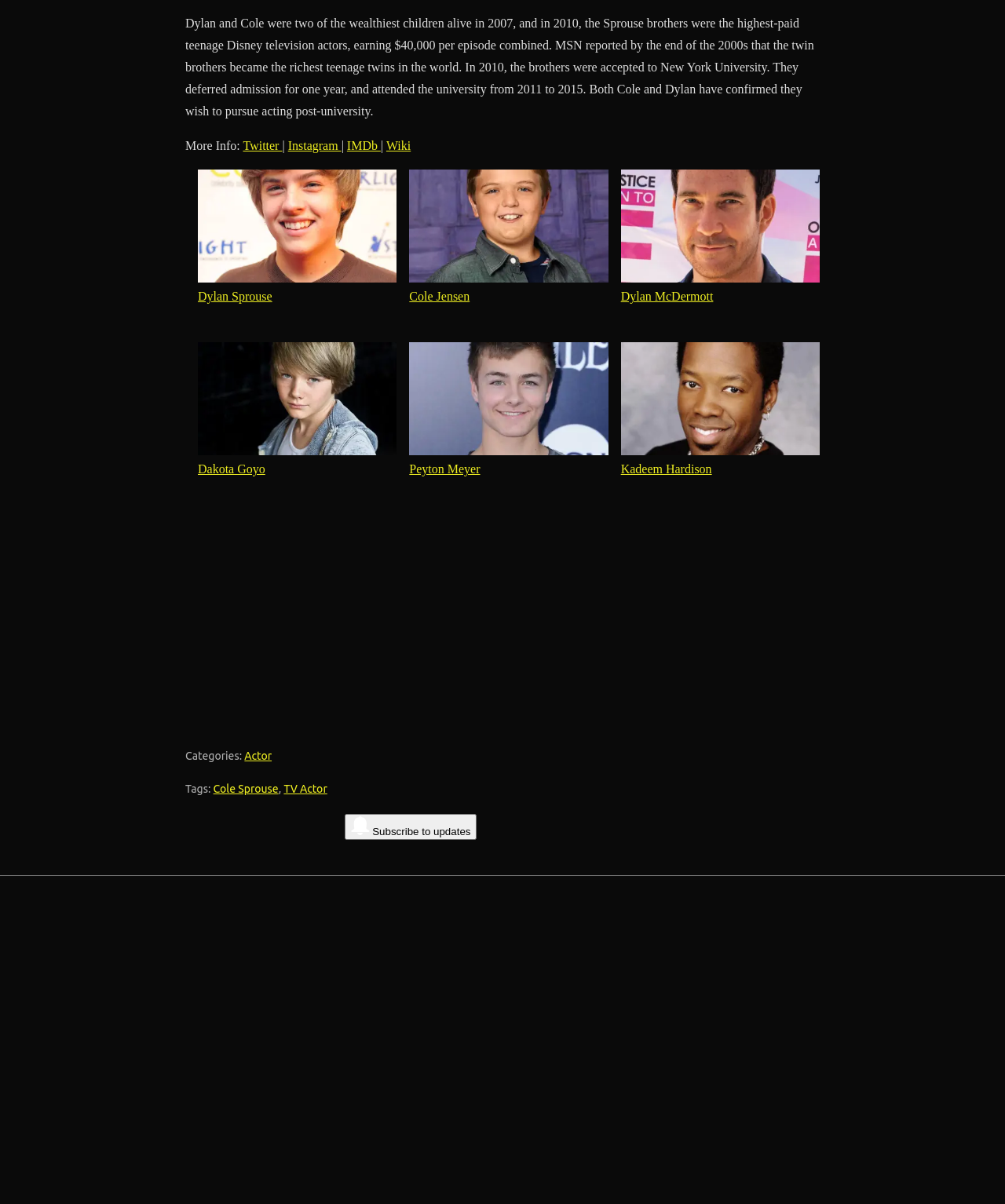Determine the bounding box coordinates for the clickable element to execute this instruction: "Search for something". Provide the coordinates as four float numbers between 0 and 1, i.e., [left, top, right, bottom].

None